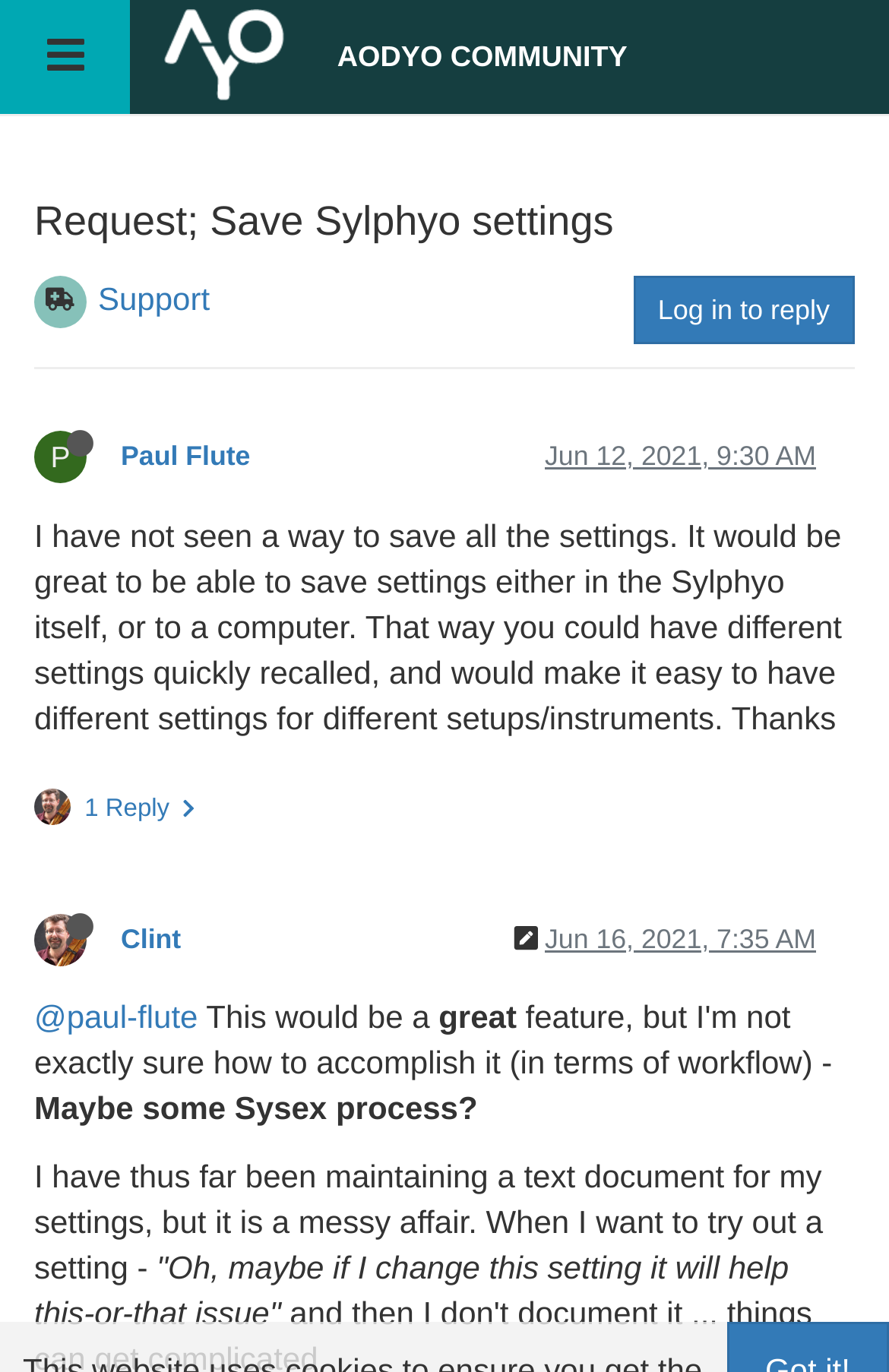Based on the image, please elaborate on the answer to the following question:
What is the name of the community?

The name of the community can be found in the heading element 'AODYO COMMUNITY' which is a child of the root element.